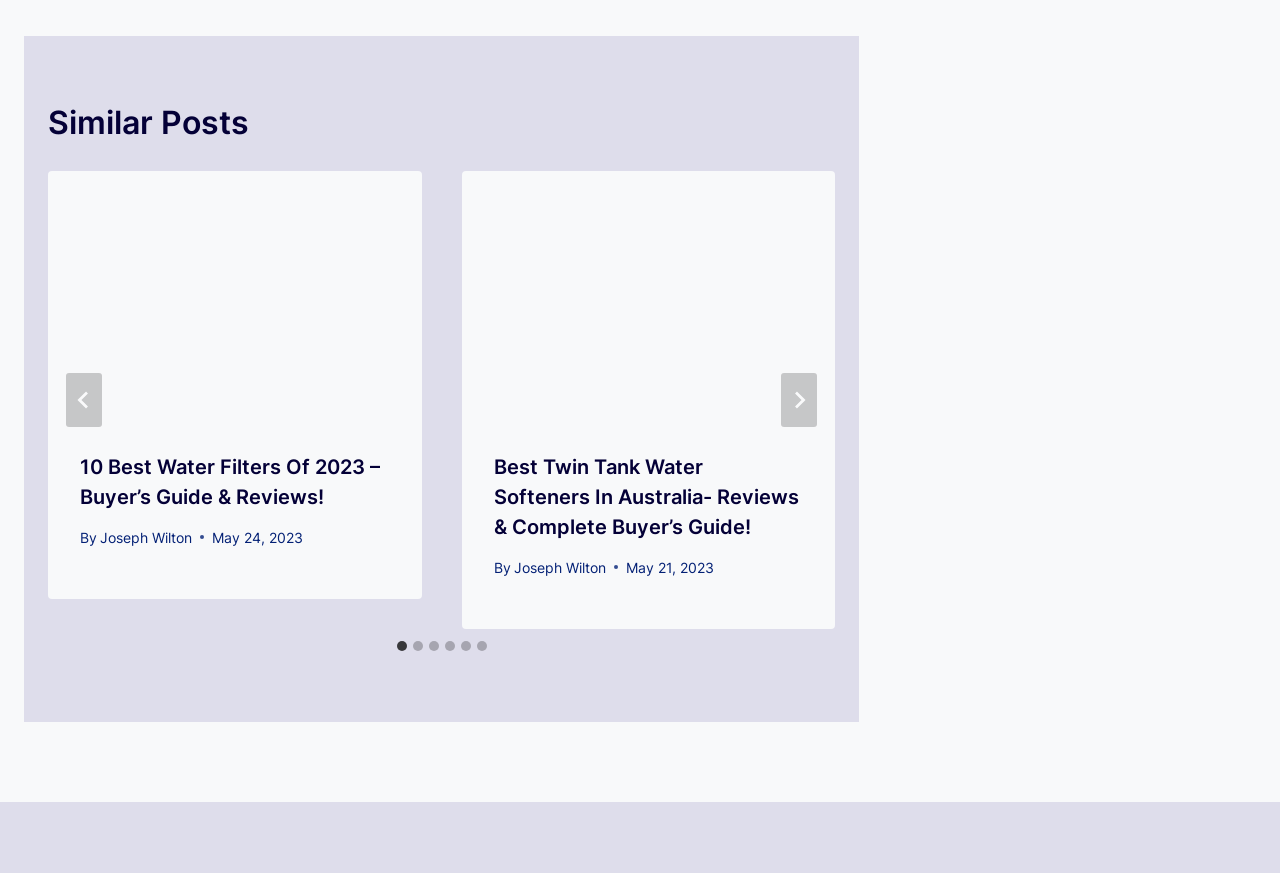Who is the author of the second post?
Please provide a comprehensive answer based on the visual information in the image.

The author of the second post can be found in the article section of the second slide, which is 'Best Twin Tank Water Softeners in Australia- Reviews & Complete Buyer’s Guide!'. The author's name is mentioned as 'Joseph Wilton'.